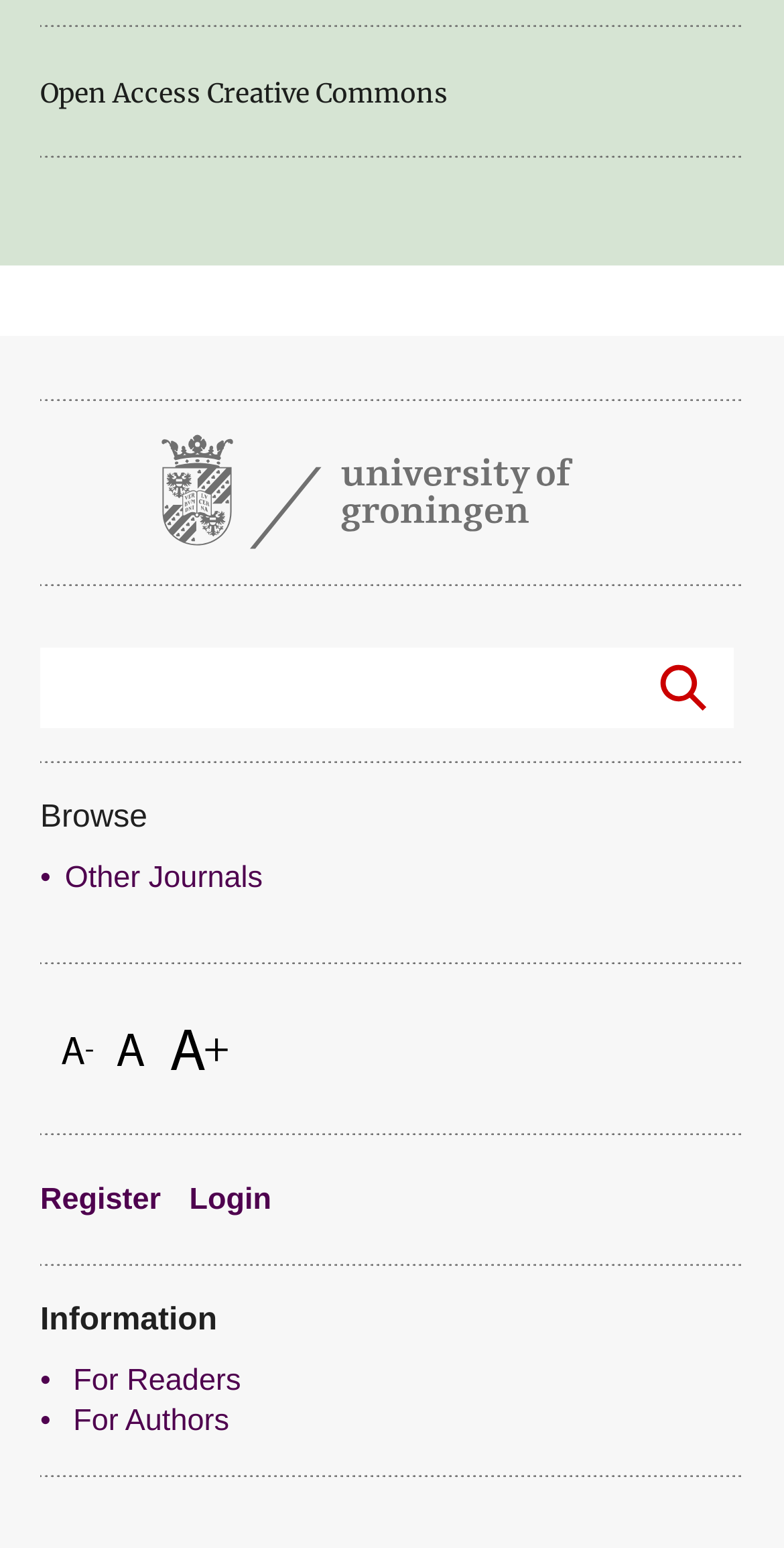Highlight the bounding box coordinates of the element that should be clicked to carry out the following instruction: "Get information for readers". The coordinates must be given as four float numbers ranging from 0 to 1, i.e., [left, top, right, bottom].

[0.093, 0.882, 0.307, 0.904]